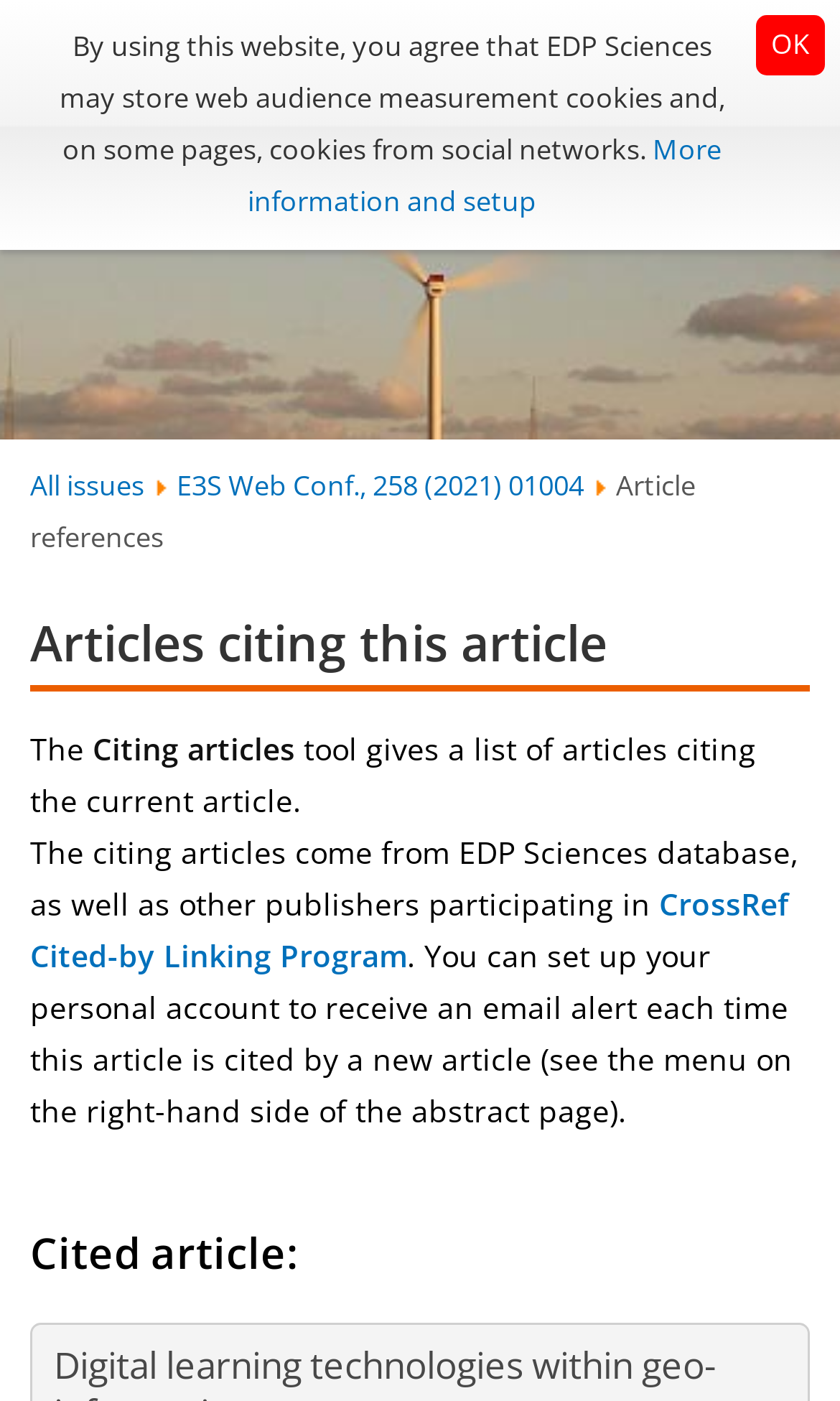Identify and provide the main heading of the webpage.

Articles citing this article